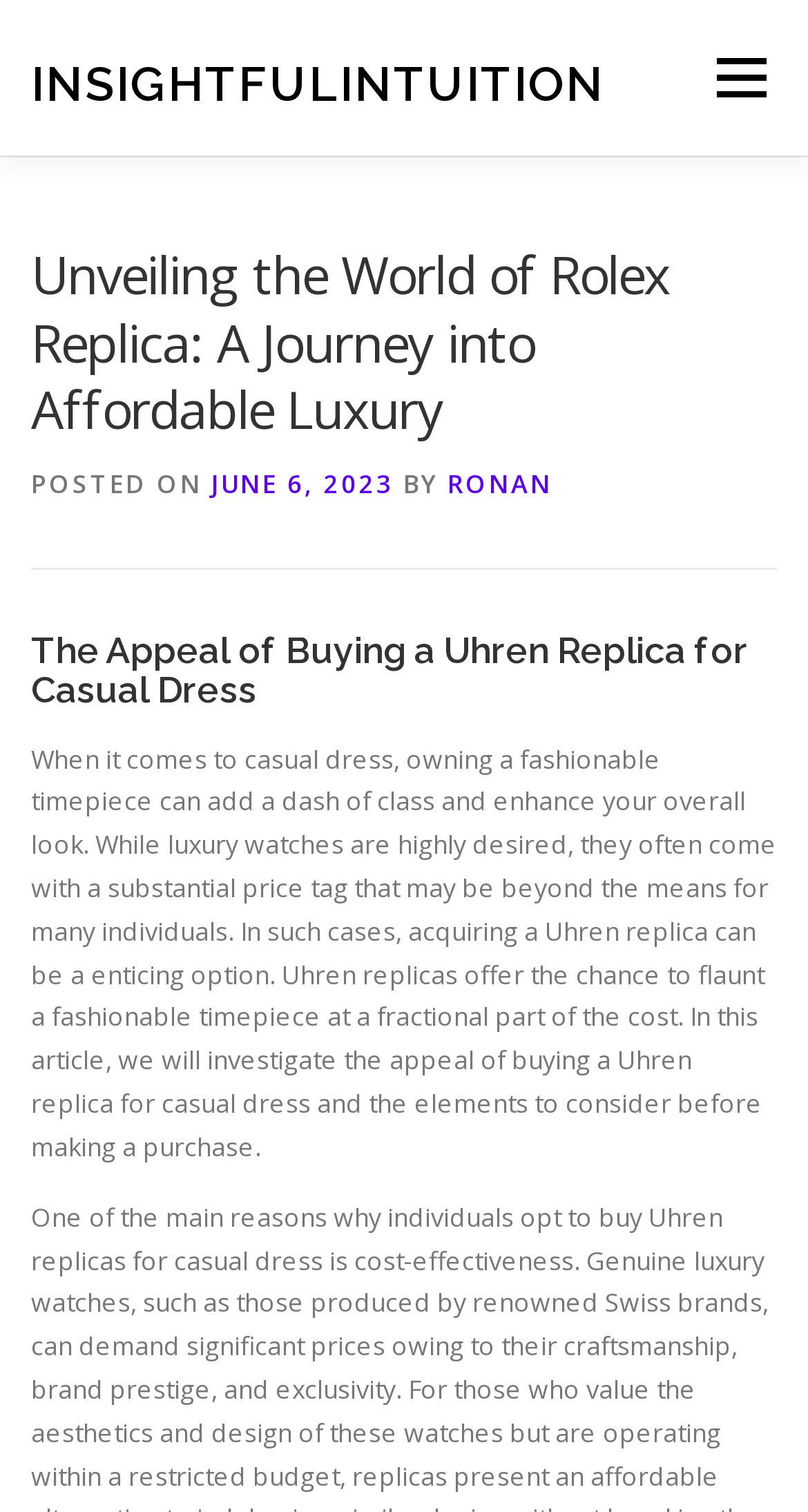When was the article posted?
Based on the image, answer the question with as much detail as possible.

The article mentions 'POSTED ON JUNE 6, 2023' which indicates the date when the article was posted.